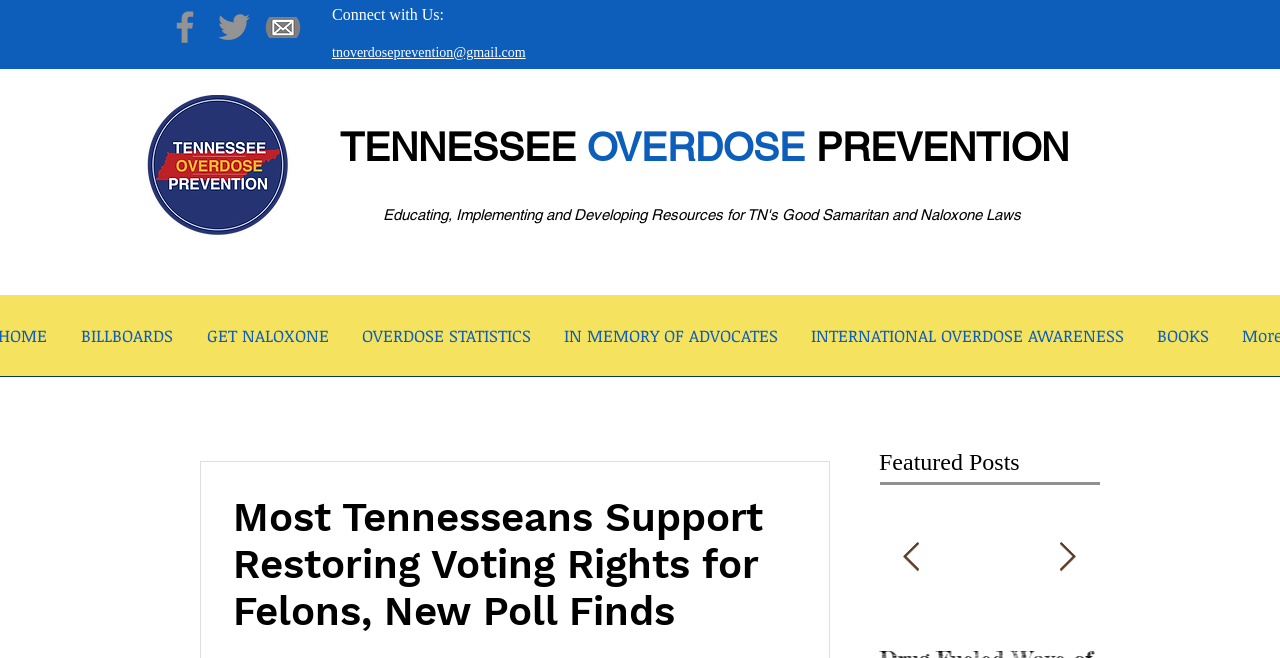What is the position of the 'Facebook' link?
Please provide a single word or phrase as your answer based on the screenshot.

Top-left